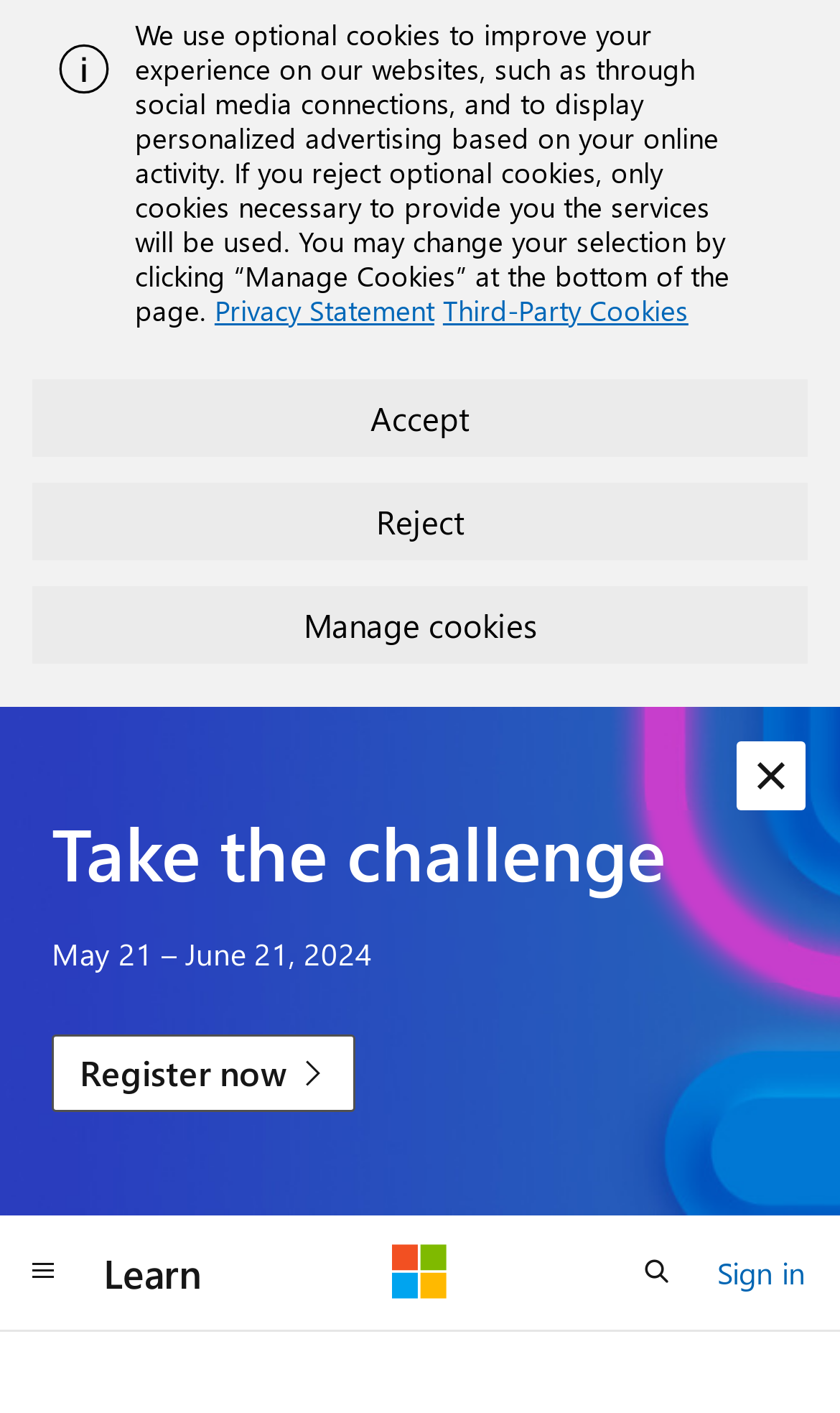Respond to the following question with a brief word or phrase:
What is the location of the 'Sign in' link?

Top right corner